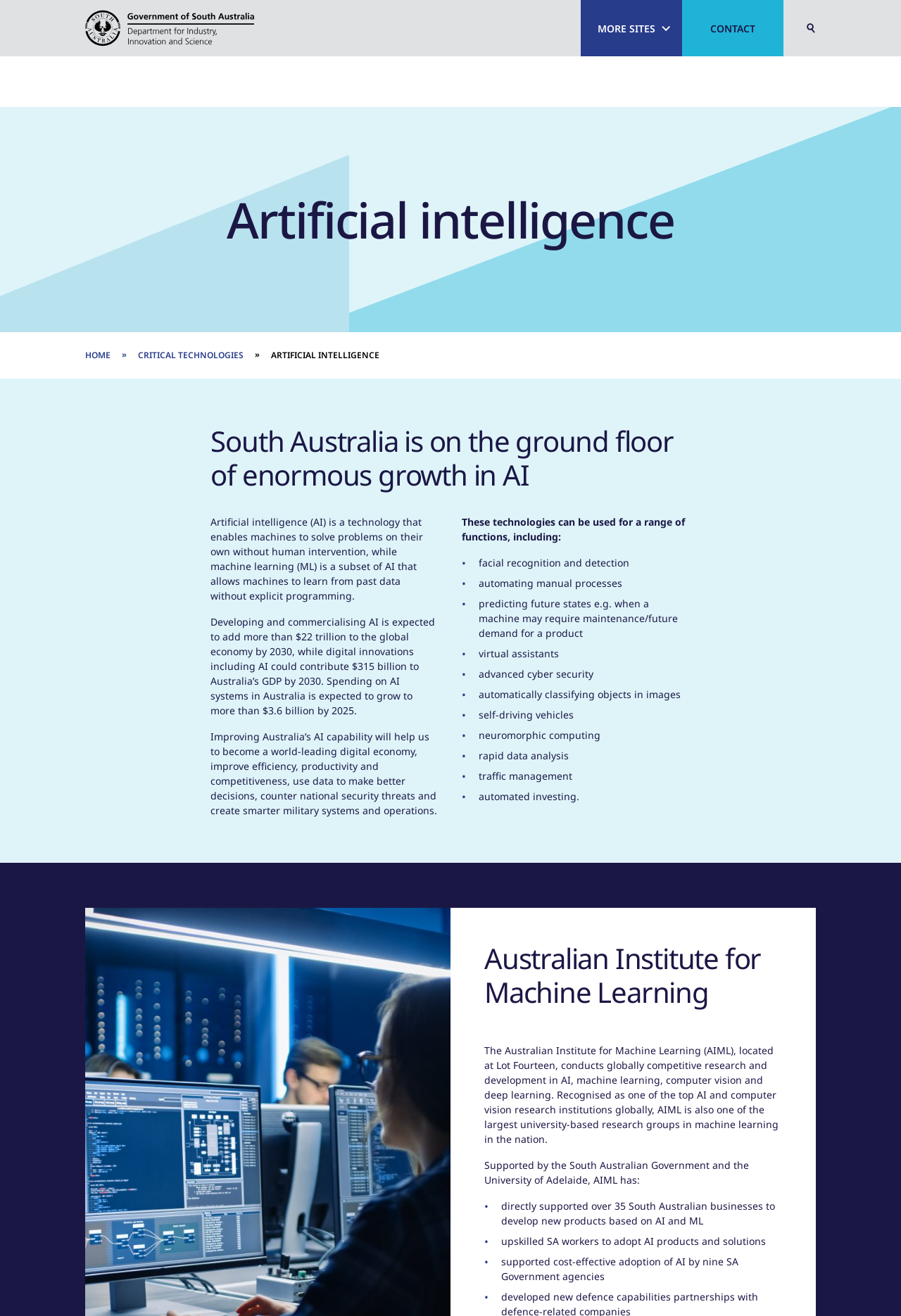Pinpoint the bounding box coordinates of the clickable element needed to complete the instruction: "Contact the Department". The coordinates should be provided as four float numbers between 0 and 1: [left, top, right, bottom].

[0.757, 0.0, 0.869, 0.043]